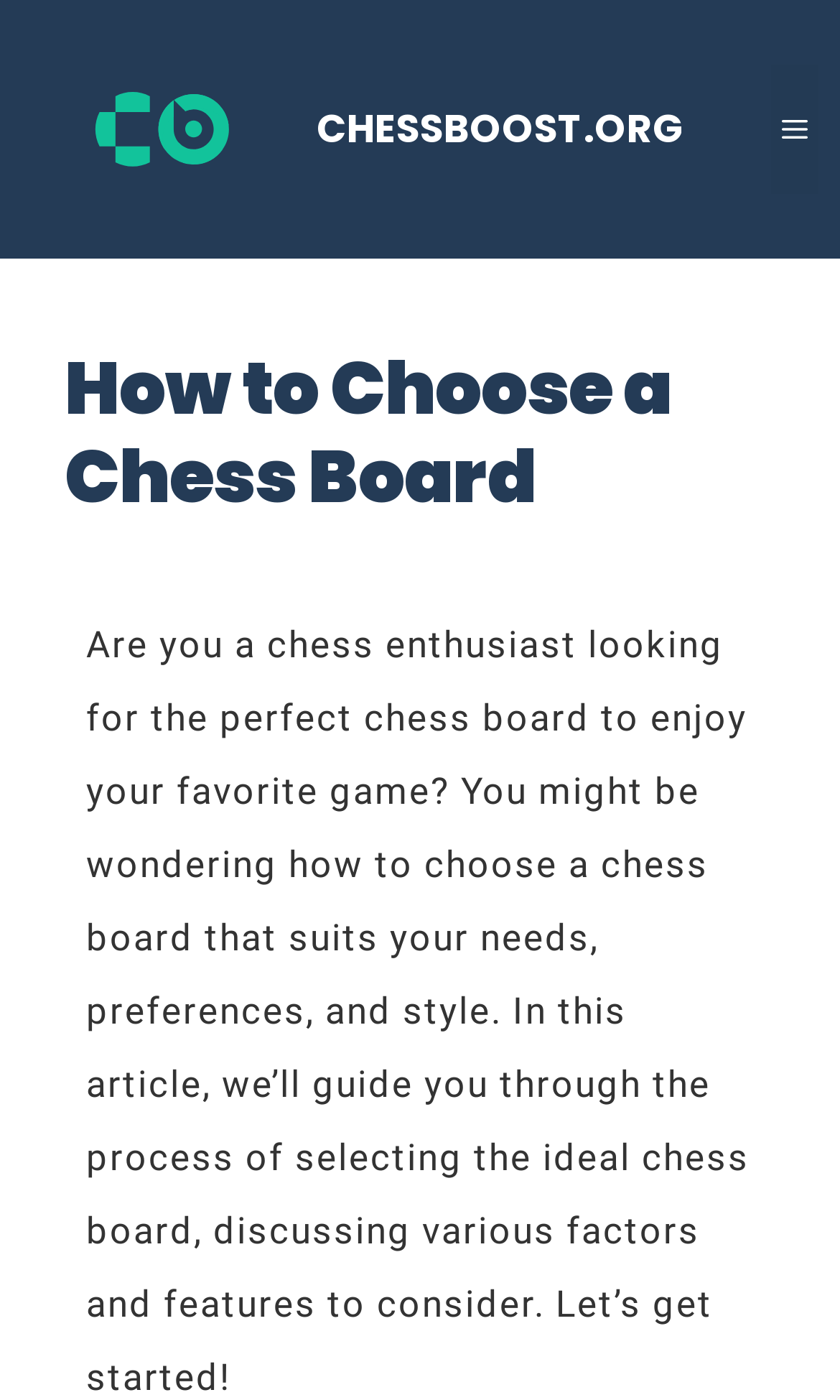Find the bounding box coordinates of the UI element according to this description: "alt="ChessBoost.org"".

[0.051, 0.075, 0.333, 0.106]